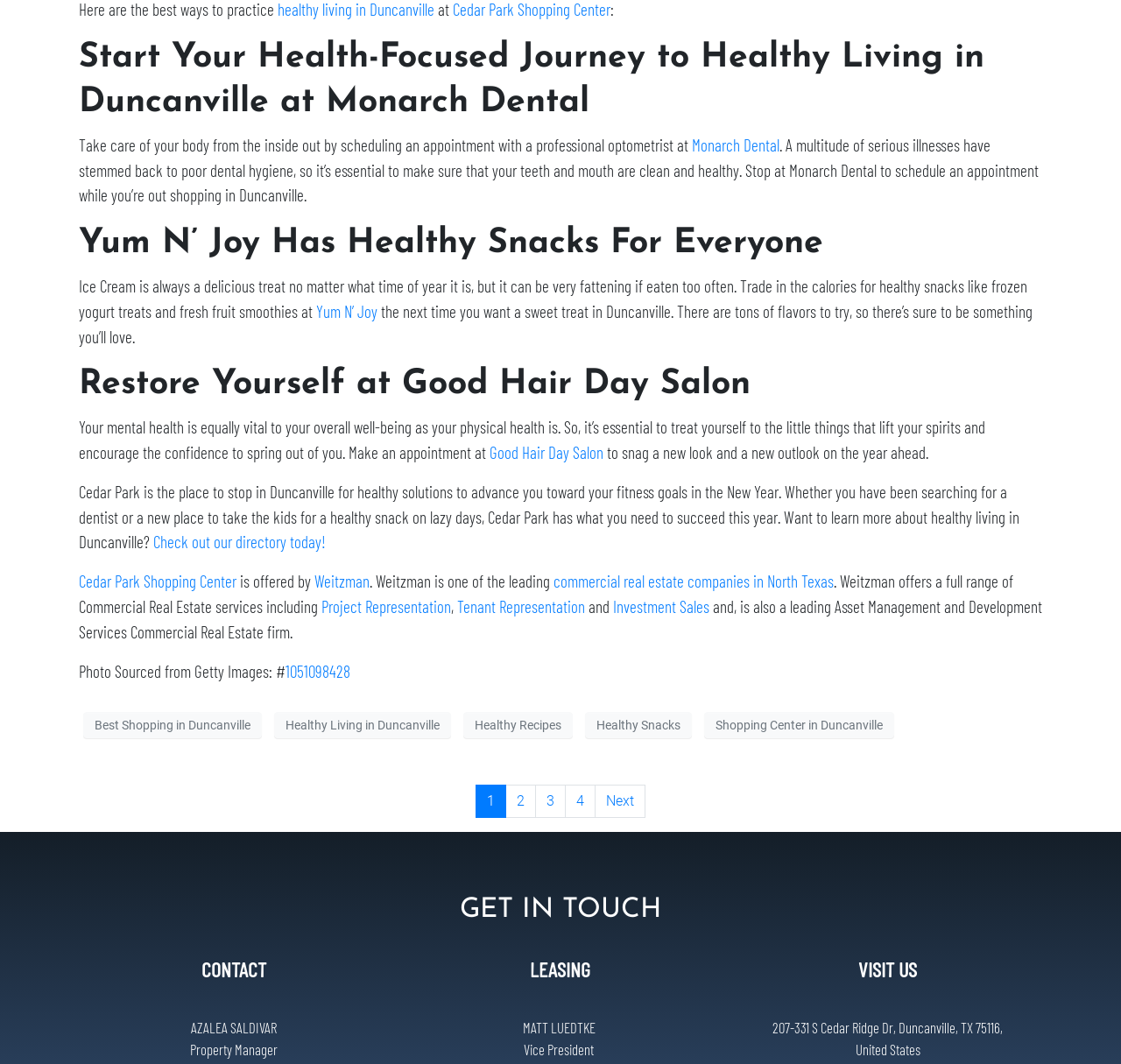Respond with a single word or phrase for the following question: 
What type of treats can be found at Yum N' Joy?

Frozen yogurt treats and fresh fruit smoothies